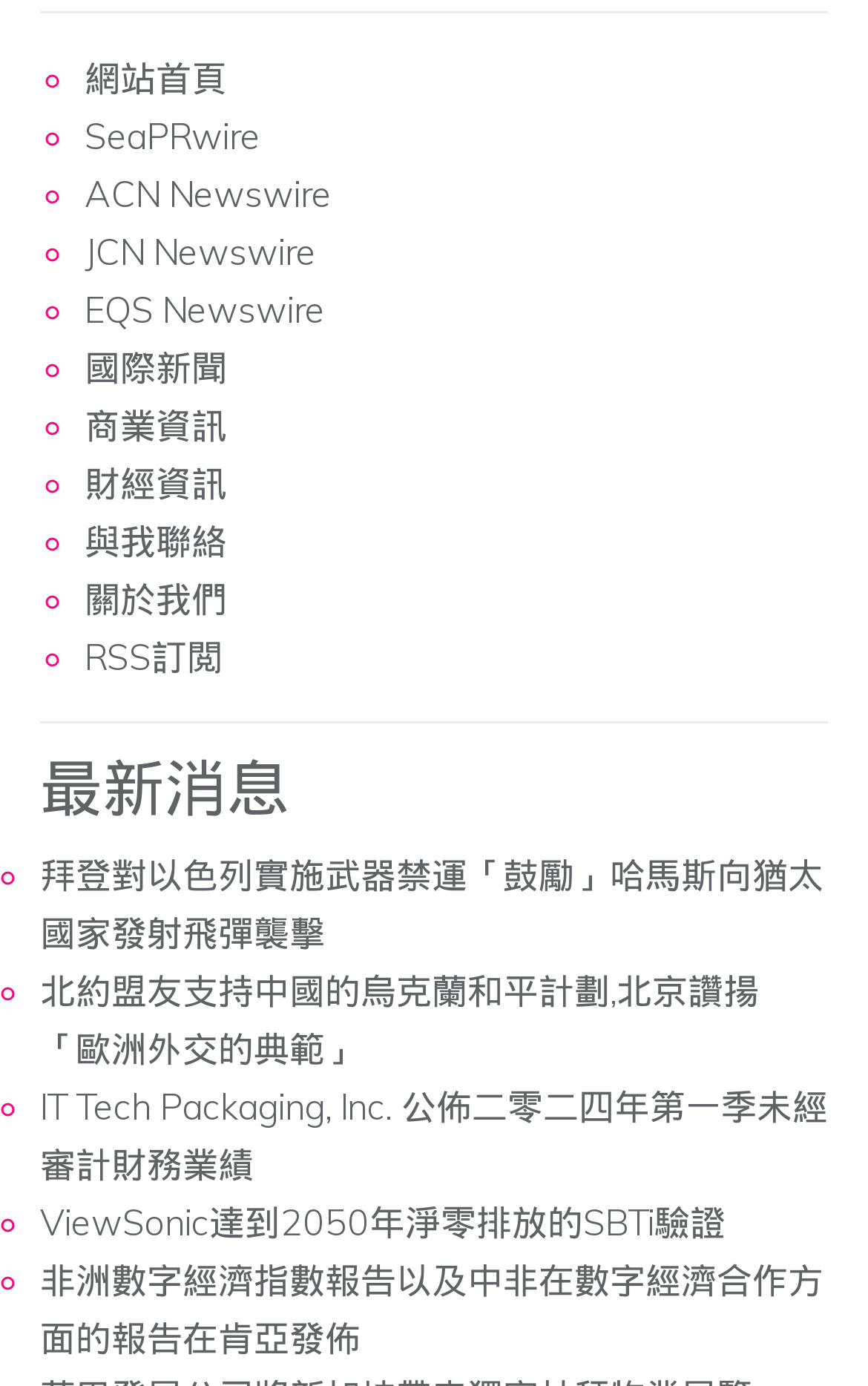Locate the bounding box coordinates of the clickable region to complete the following instruction: "Contact us."

[0.097, 0.374, 0.262, 0.406]